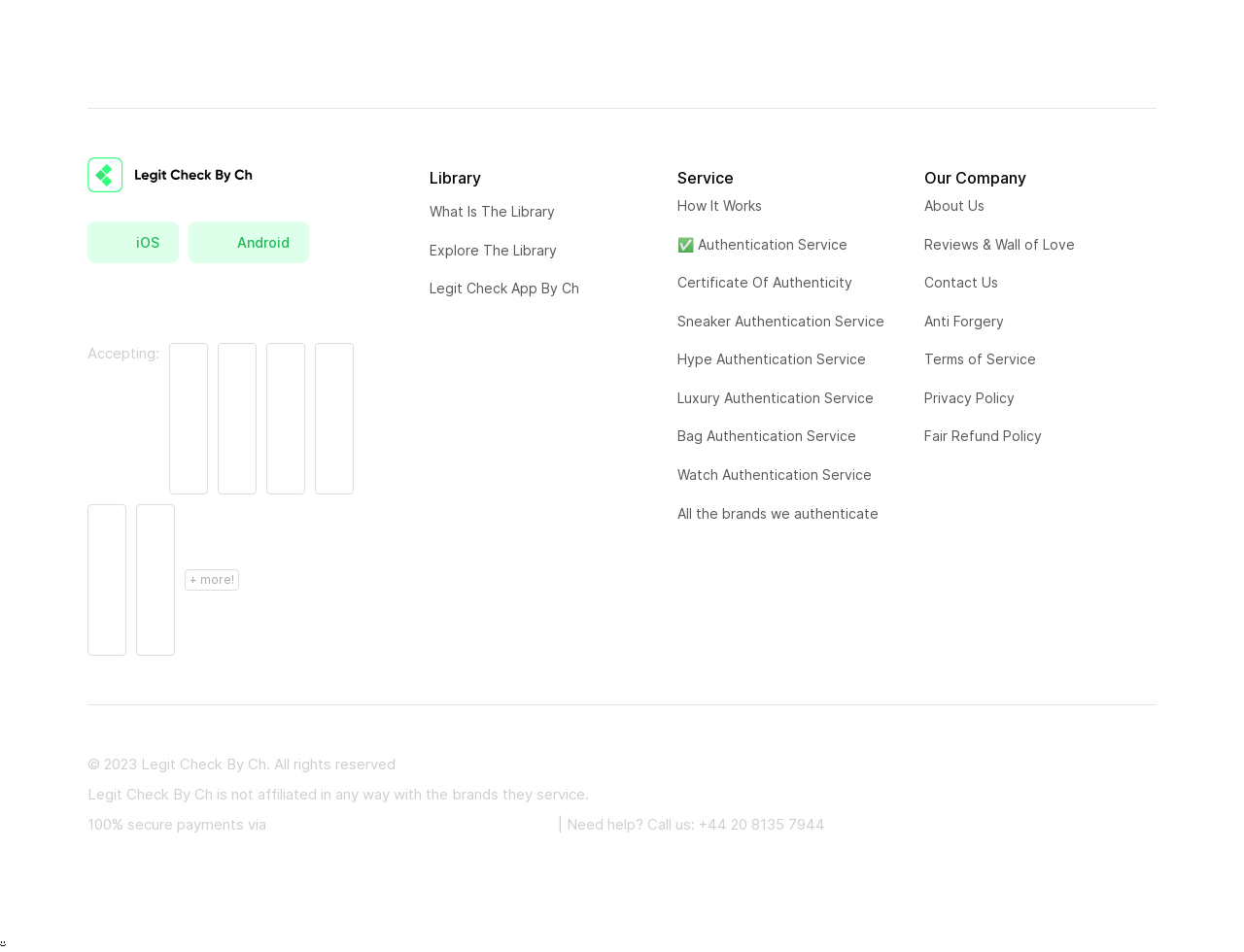Answer the following query concisely with a single word or phrase:
What is the company name mentioned on the webpage?

Legit Check By Ch